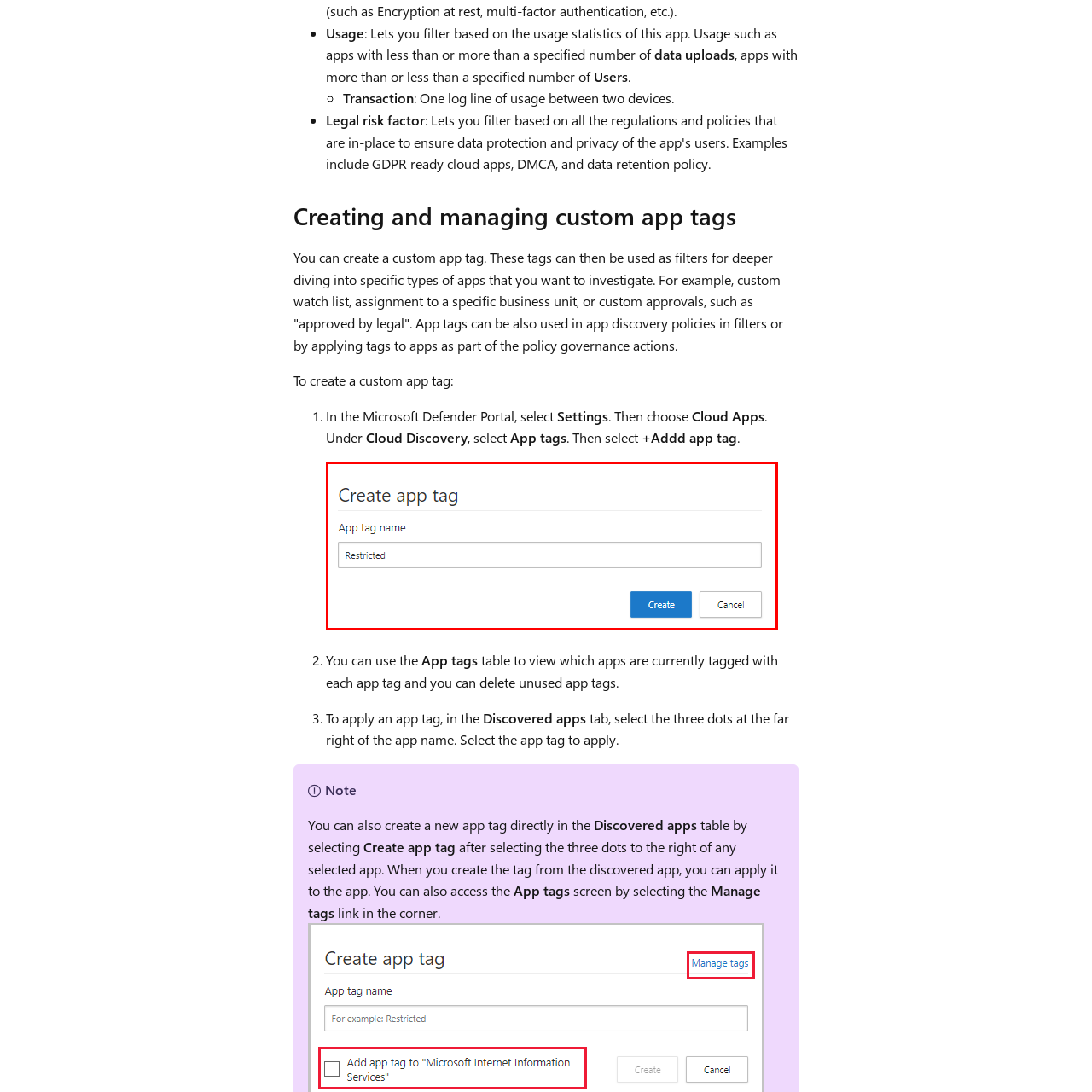Use the image within the highlighted red box to answer the following question with a single word or phrase:
What is the default text in the input field?

Restricted